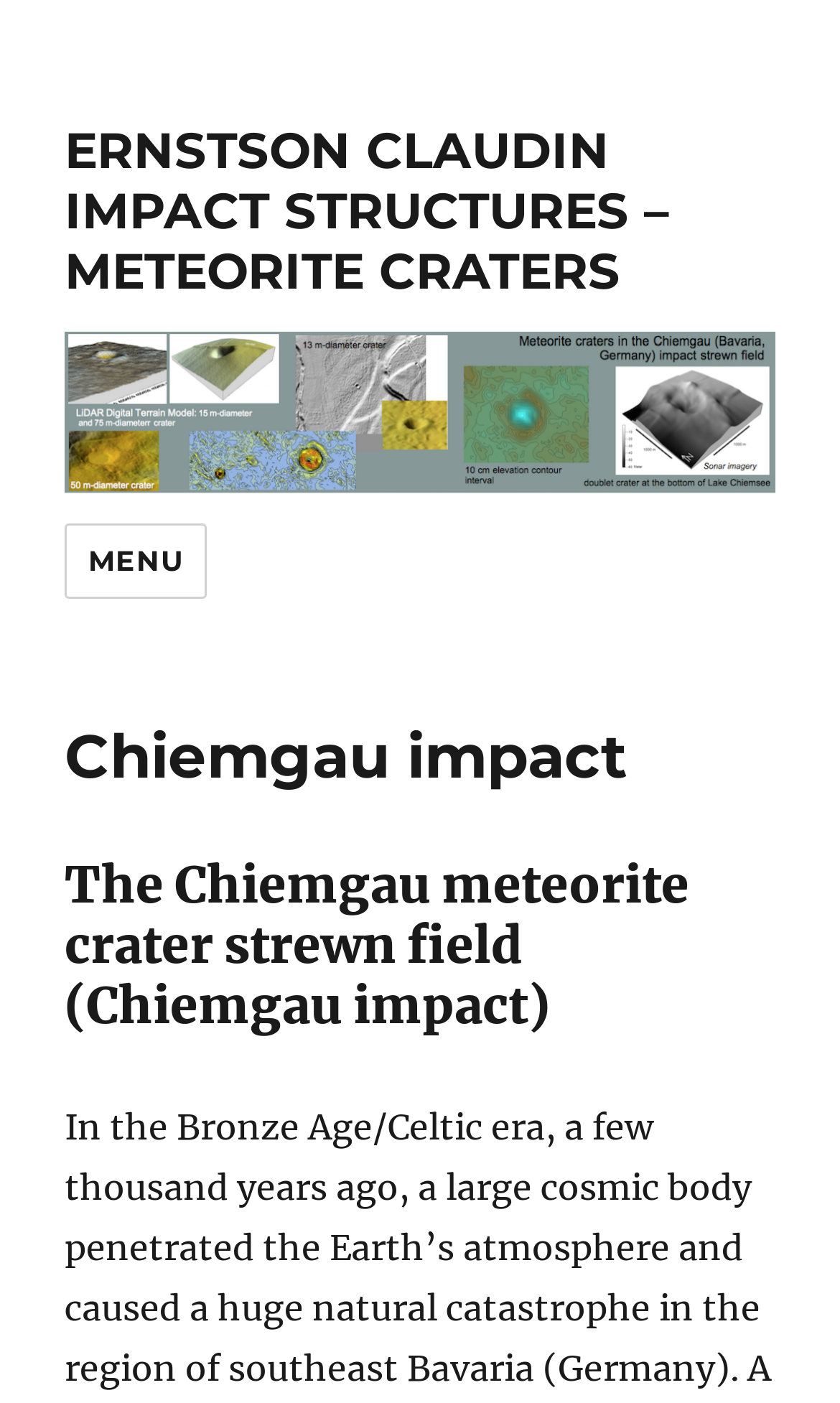Give a one-word or one-phrase response to the question: 
What type of content is displayed in the 'New Slider' region?

Slides